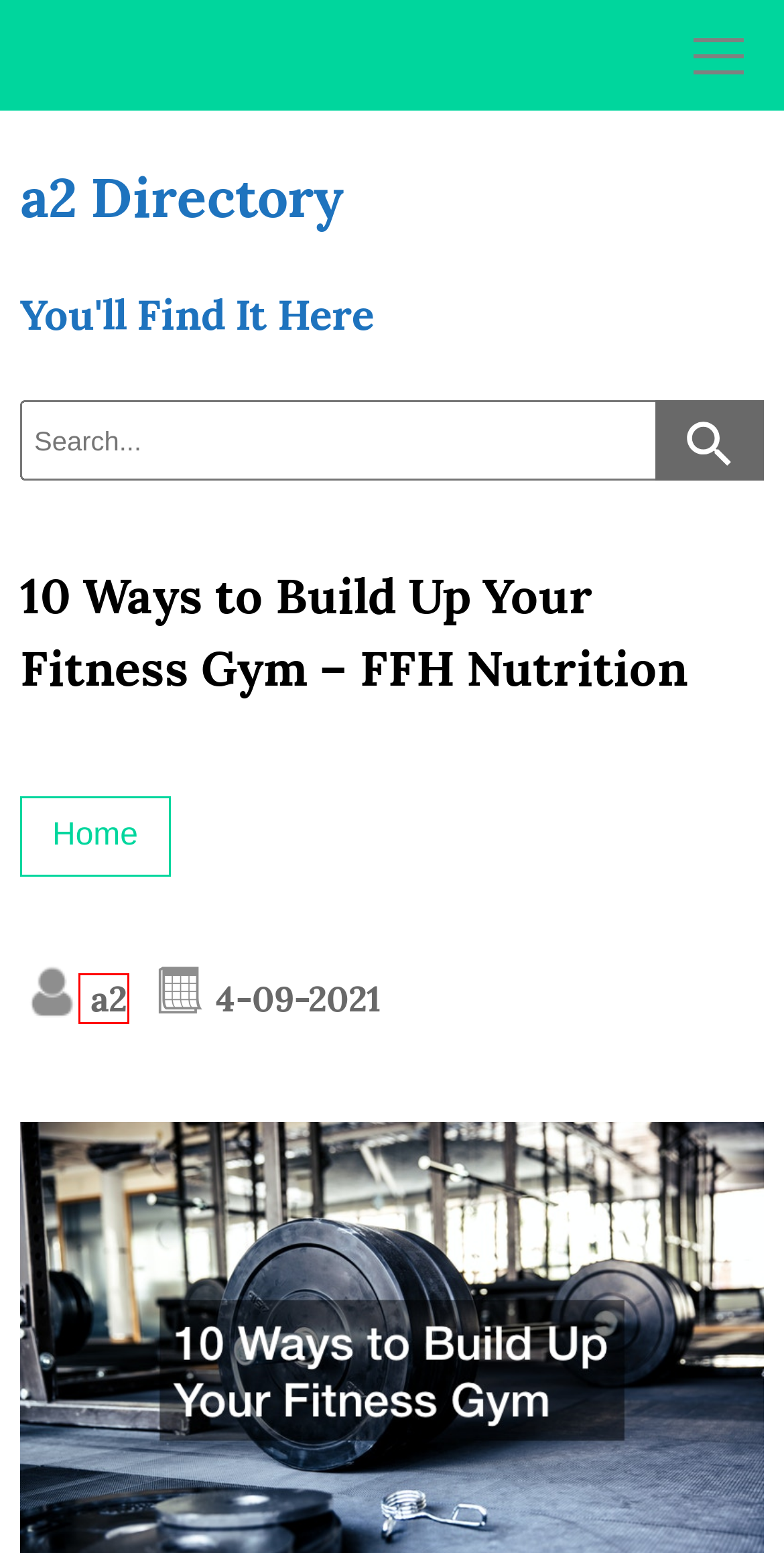Examine the screenshot of a webpage with a red bounding box around a specific UI element. Identify which webpage description best matches the new webpage that appears after clicking the element in the red bounding box. Here are the candidates:
A. June 2022 - a2 Directory
B. September 2021 - a2 Directory
C. a2, Author at a2 Directory
D. a2 Directory - You'll Find It Here
E. August 2022 - a2 Directory
F. August 2021 - a2 Directory
G. February 2023 - a2 Directory
H. November 2021 - a2 Directory

C